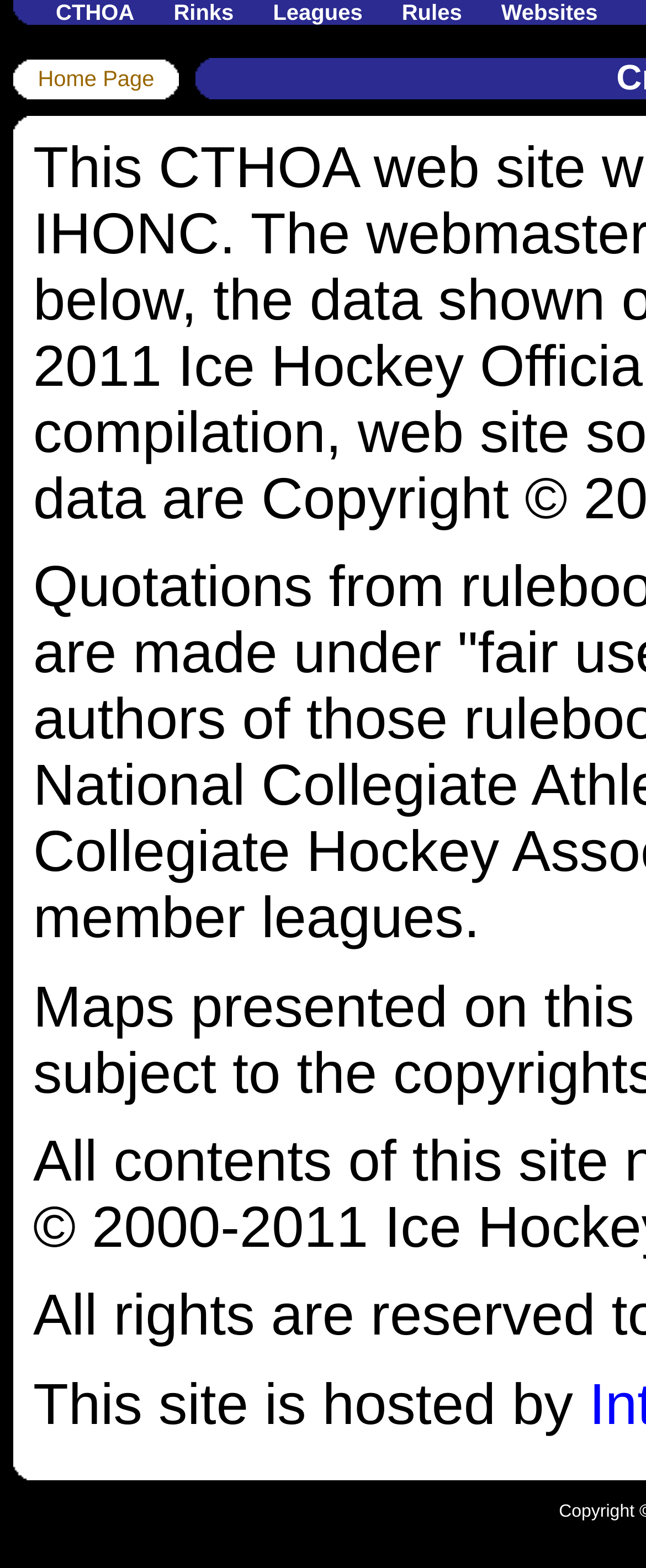Using the description "Rules", predict the bounding box of the relevant HTML element.

[0.622, 0.0, 0.715, 0.016]